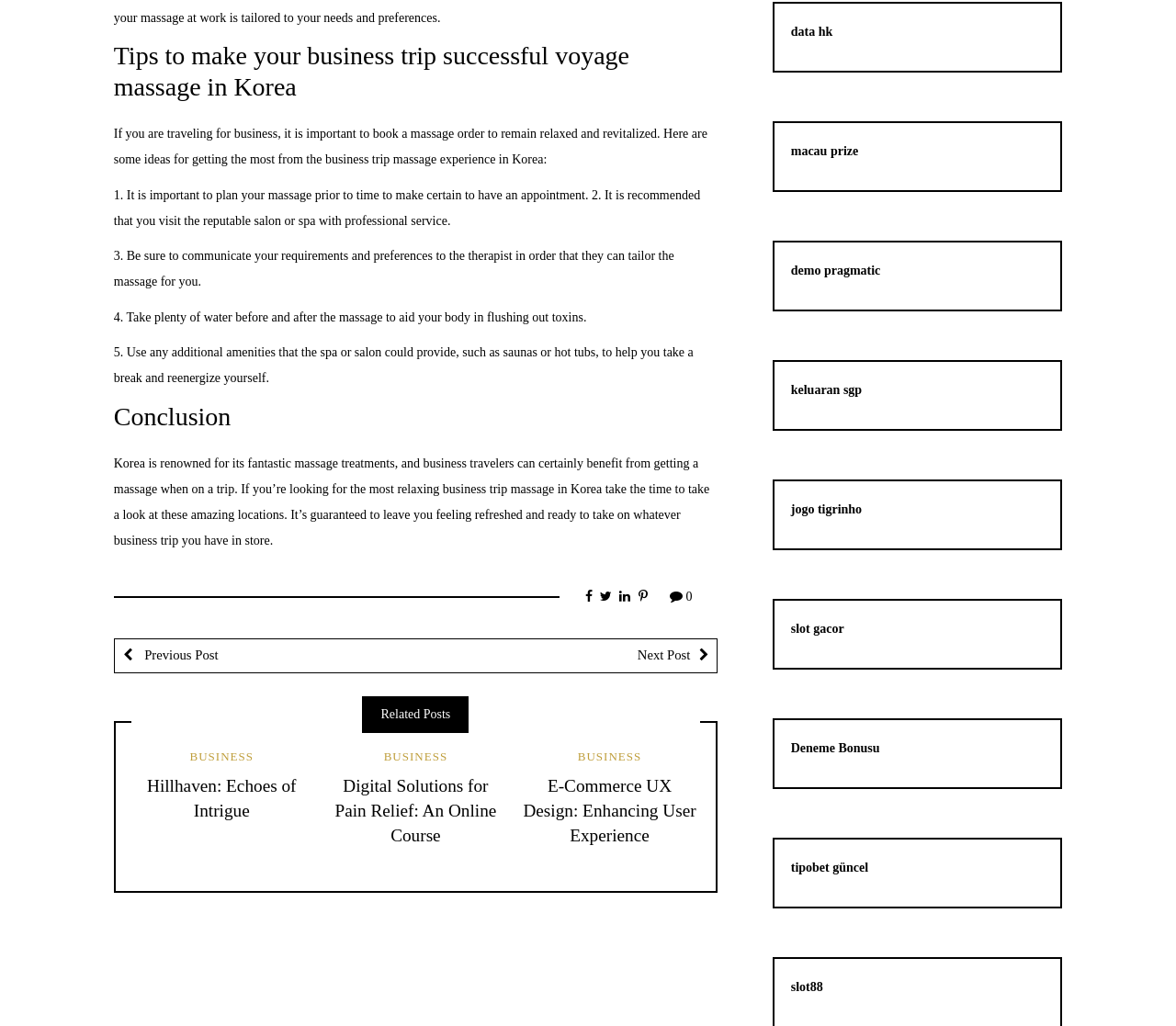Locate the bounding box coordinates of the clickable region necessary to complete the following instruction: "View 'Summerterm 2019'". Provide the coordinates in the format of four float numbers between 0 and 1, i.e., [left, top, right, bottom].

None